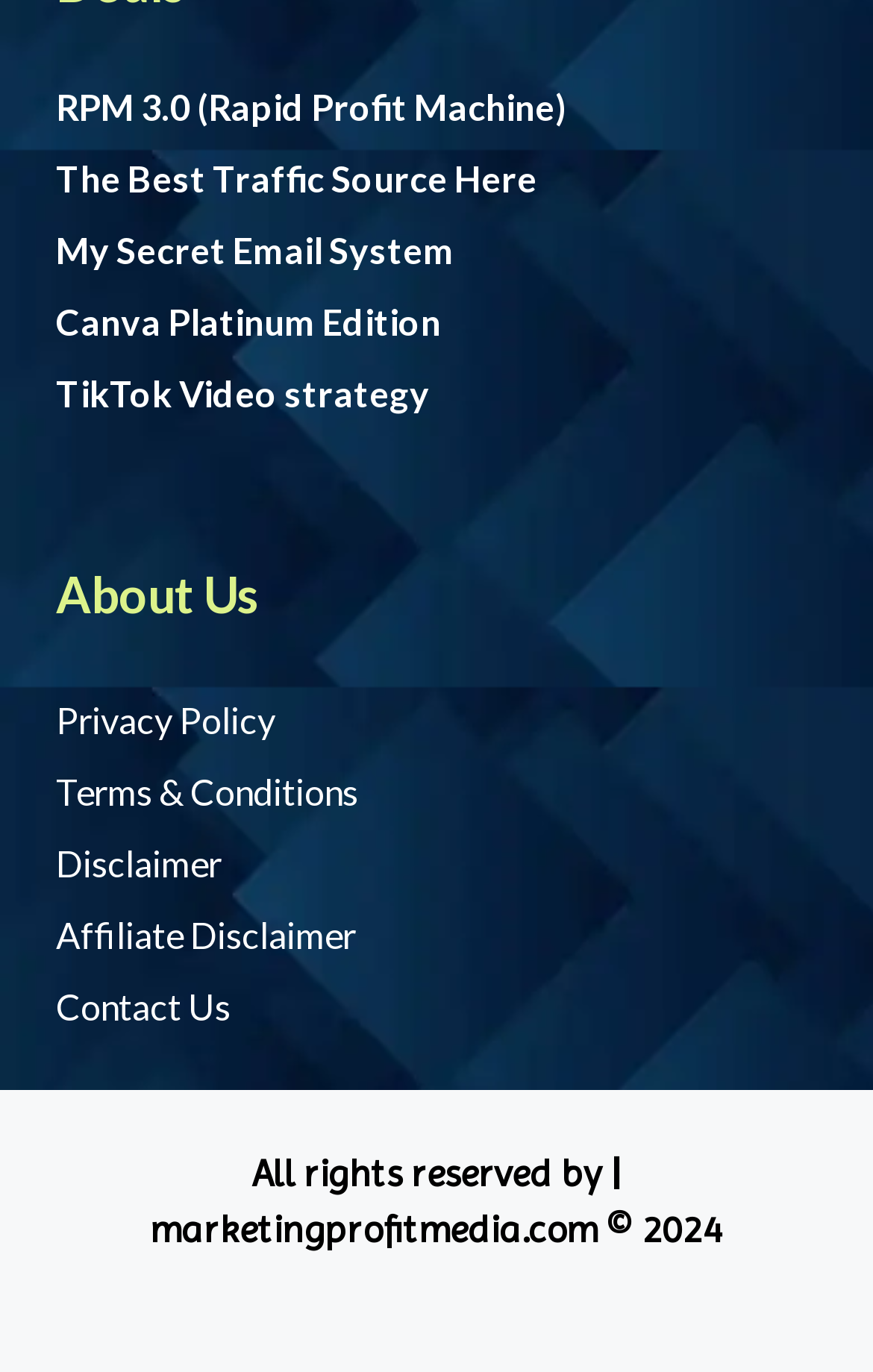Please determine the bounding box coordinates of the element's region to click for the following instruction: "Learn about My Secret Email System".

[0.064, 0.167, 0.521, 0.198]